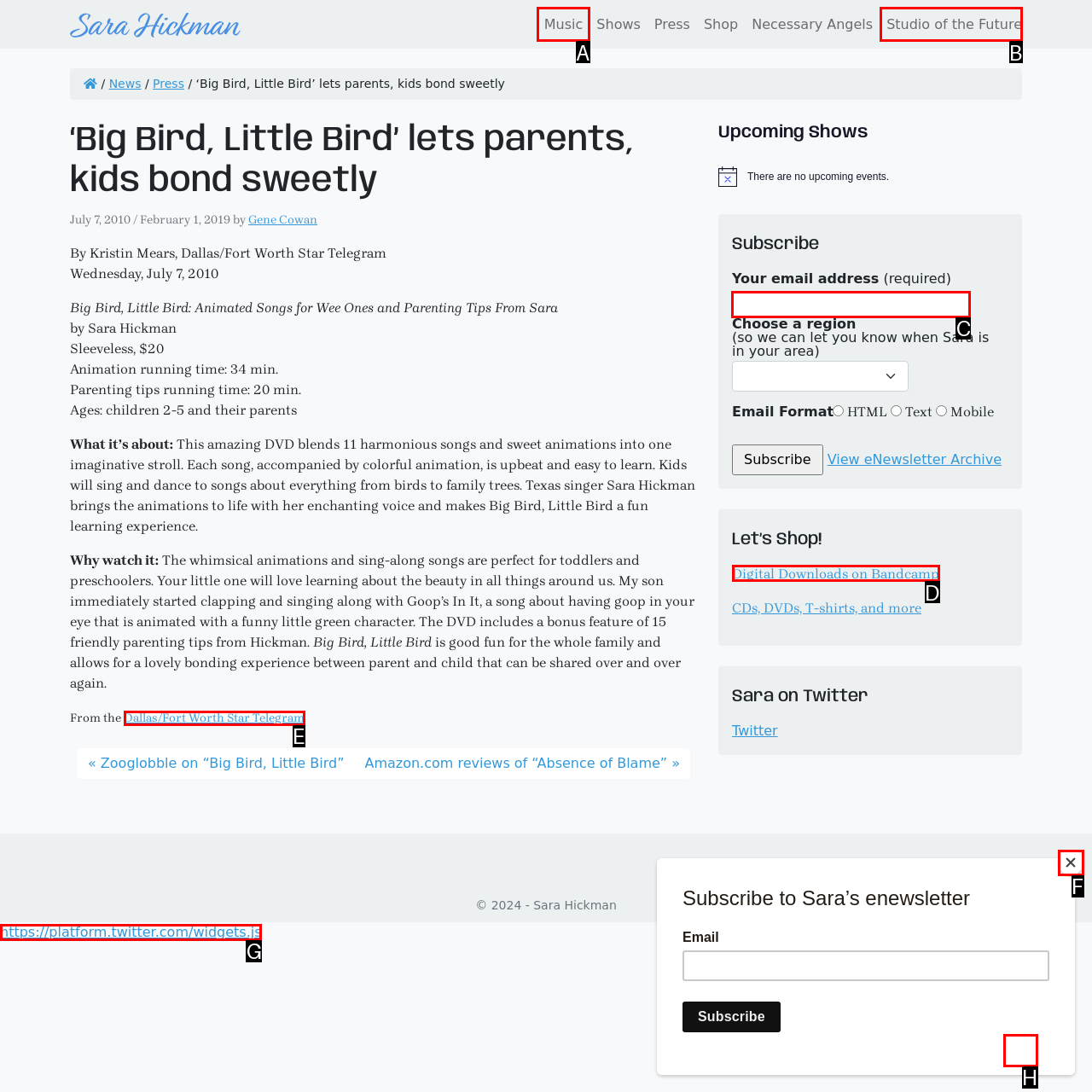Which HTML element should be clicked to complete the task: View featured posts? Answer with the letter of the corresponding option.

None